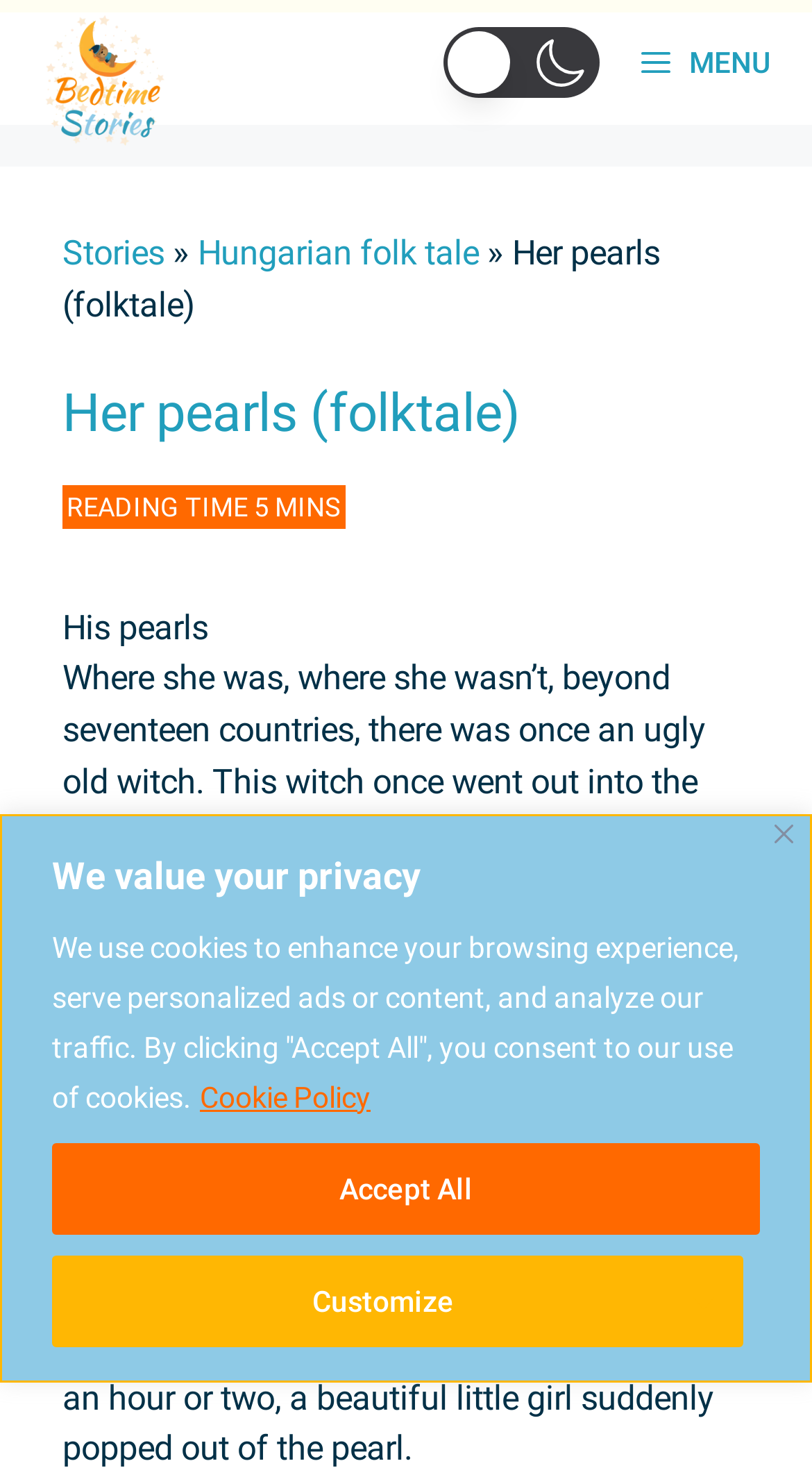Please provide a one-word or phrase answer to the question: 
What did the witch find in the field?

A pearl